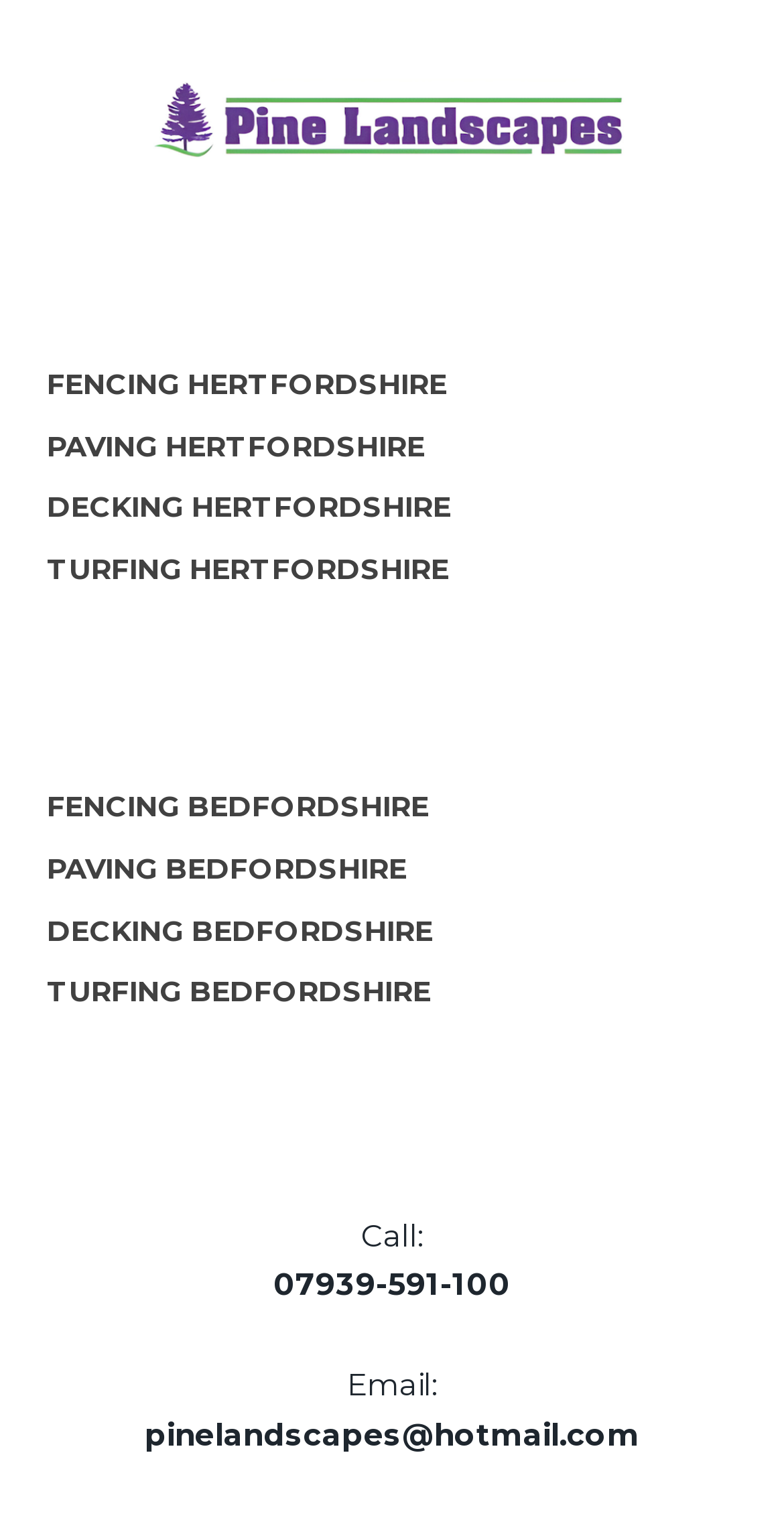How many menu items are there in the Bedfordshire section?
Deliver a detailed and extensive answer to the question.

I counted the number of menuitems under the second 'Footer Menu' navigation element, which lists different services offered in Bedfordshire.